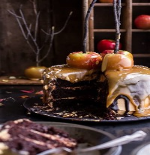Answer in one word or a short phrase: 
What is the texture of the cake?

moist